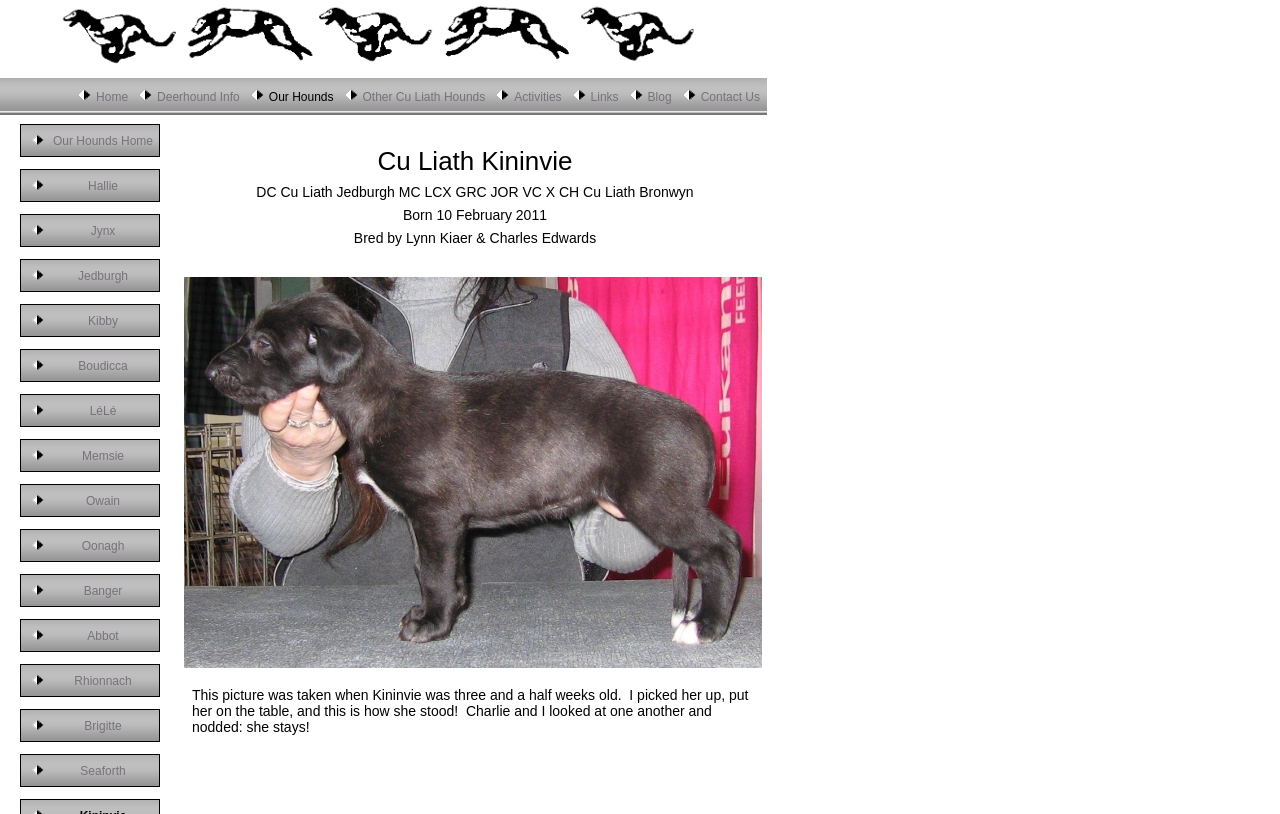What is the link 'Our Hounds' related to?
Answer briefly with a single word or phrase based on the image.

Deerhound